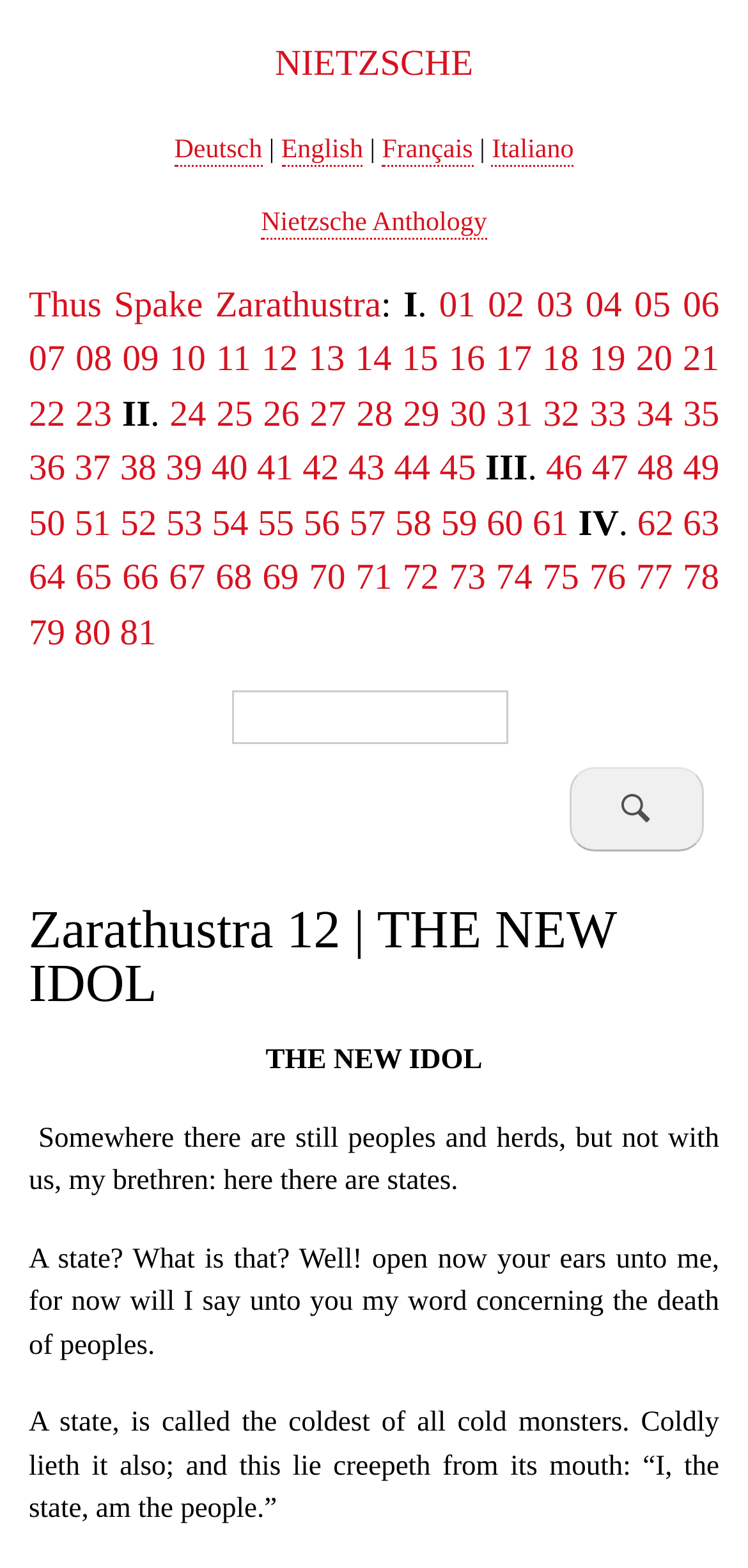Produce a meticulous description of the webpage.

This webpage is dedicated to Friedrich Nietzsche's works, specifically "Thus Spake Zarathustra". At the top, there is a heading "NIETZSCHE" with a link to the same text. Below it, there are language options, including Deutsch, English, Français, and Italiano, arranged horizontally. 

Further down, there is a heading "Thus Spake Zarathustra" with a link to the same text, followed by a list of chapter links, numbered from 01 to 61, arranged in multiple rows. The chapters are divided into sections, marked by headings "I", "II", "III", and "IV", each with a dot after the Roman numeral. The chapter links are densely packed and take up most of the page.

At the very top, there is a "Skip to main content" link, which allows users to bypass the language options and go directly to the main content.